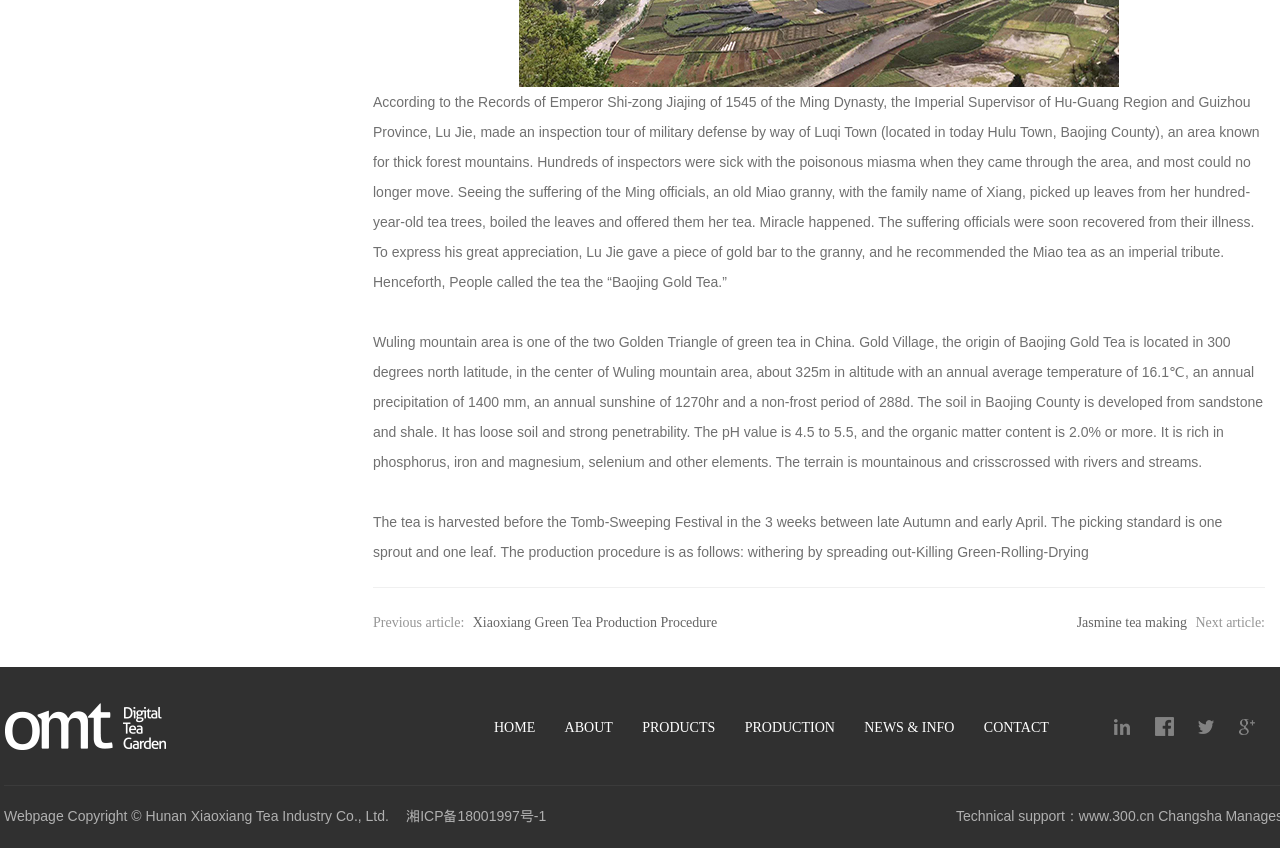Provide the bounding box coordinates for the specified HTML element described in this description: "CONTACT". The coordinates should be four float numbers ranging from 0 to 1, in the format [left, top, right, bottom].

[0.766, 0.846, 0.822, 0.87]